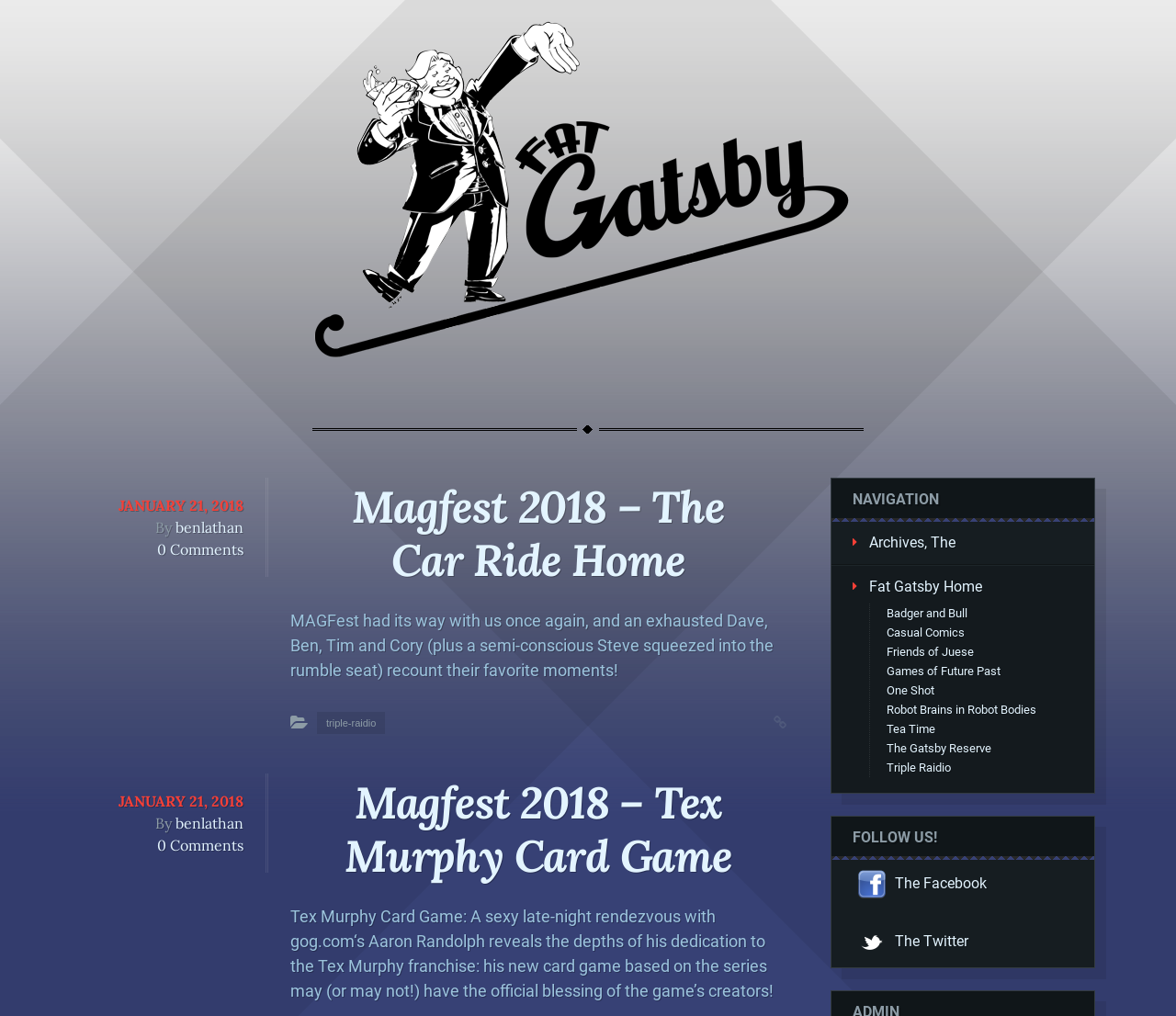Bounding box coordinates must be specified in the format (top-left x, top-left y, bottom-right x, bottom-right y). All values should be floating point numbers between 0 and 1. What are the bounding box coordinates of the UI element described as: The Gatsby Reserve

[0.754, 0.73, 0.843, 0.743]